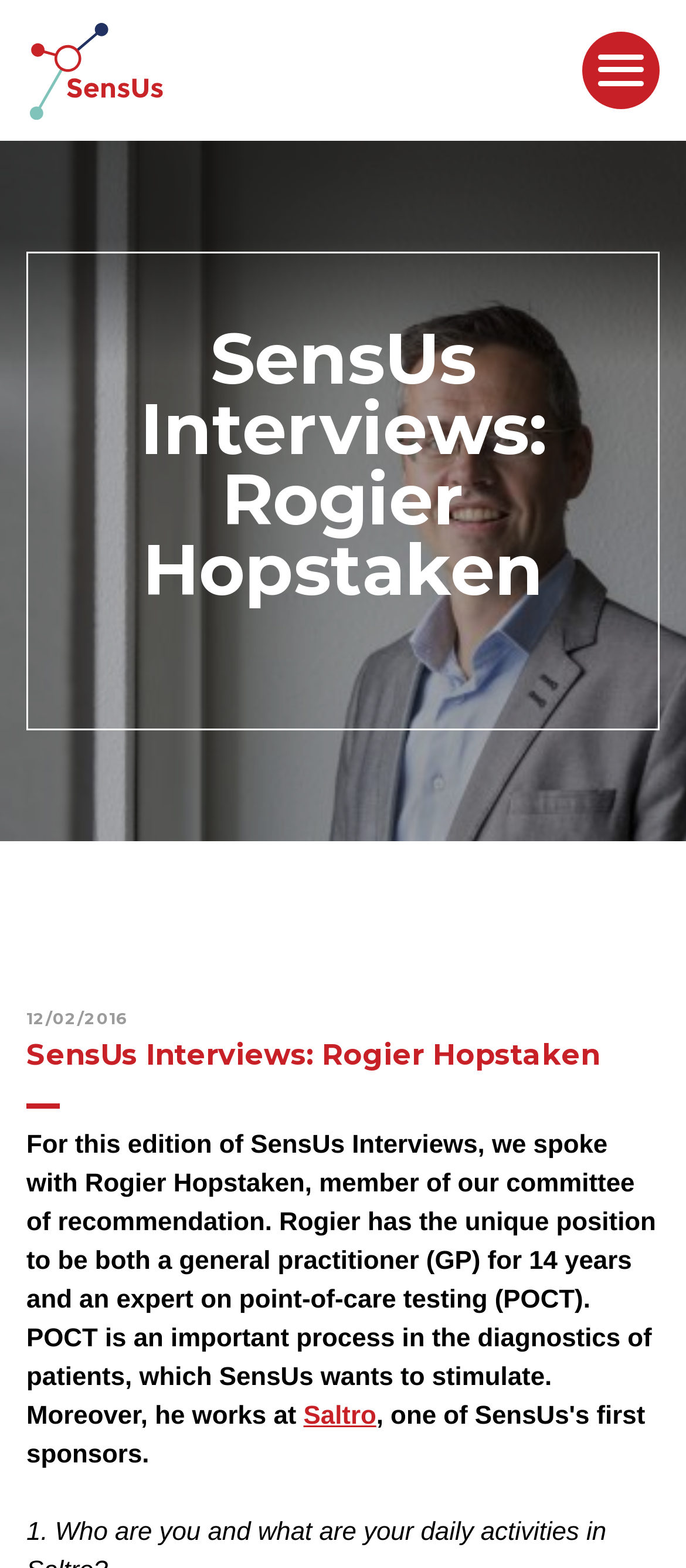Write an extensive caption that covers every aspect of the webpage.

The webpage is about an interview with Rogier Hopstaken, a member of the committee of recommendation, published on SensUs. At the top left, there is a link to the "Home" page. On the top right, there is an empty link with no text. 

The main content of the webpage is an interview with Rogier Hopstaken, which is indicated by a heading that spans across the top half of the page. Below the heading, there is a subheading showing the date of the interview, "12/02/2016". 

The interview itself is presented in a block of text that occupies the majority of the page. The text describes Rogier's background as a general practitioner and an expert on point-of-care testing, and his work at Saltro. There is a link to Saltro embedded within the text.